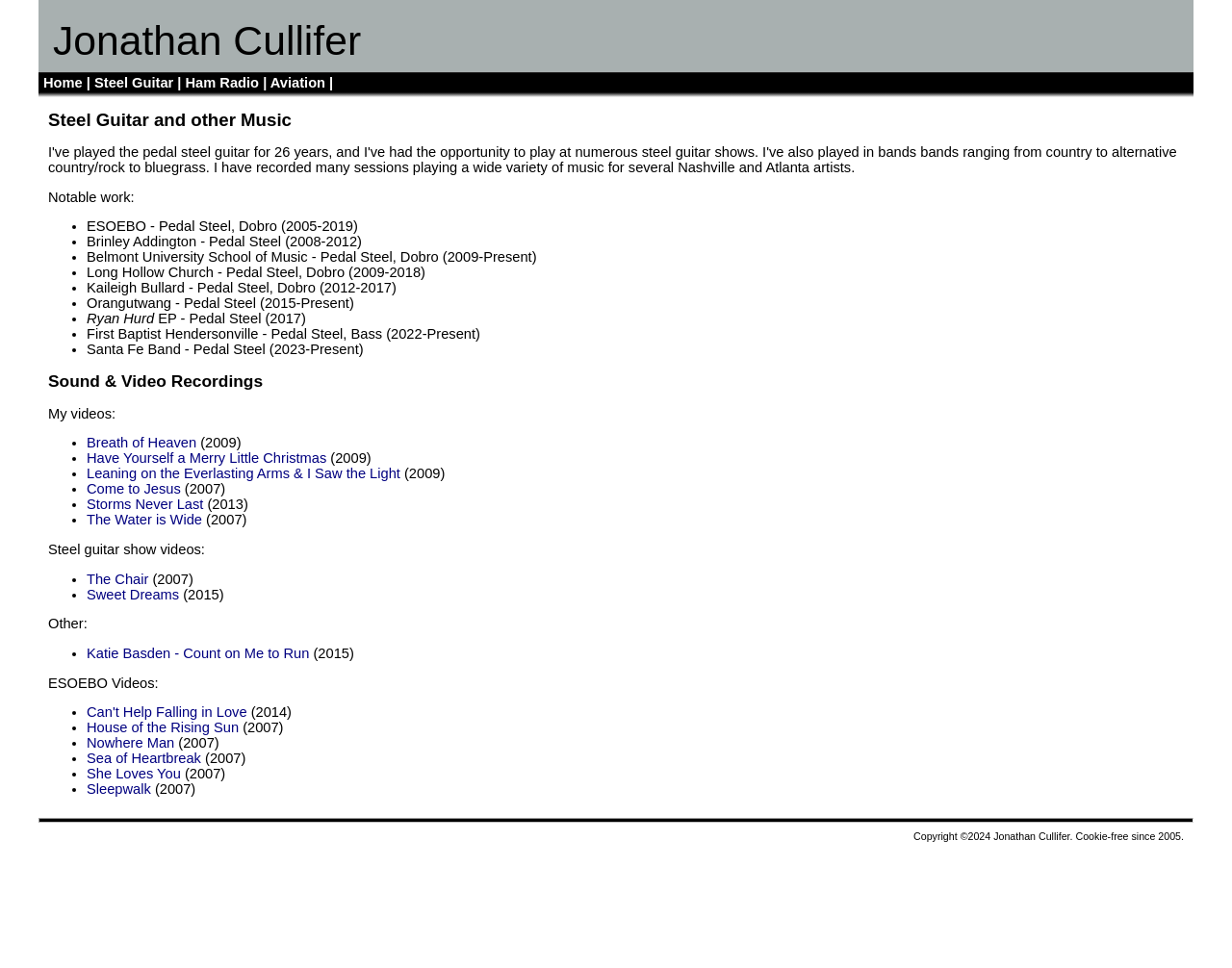Can you find the bounding box coordinates for the element to click on to achieve the instruction: "Check out The Chair steel guitar show video"?

[0.07, 0.59, 0.121, 0.606]